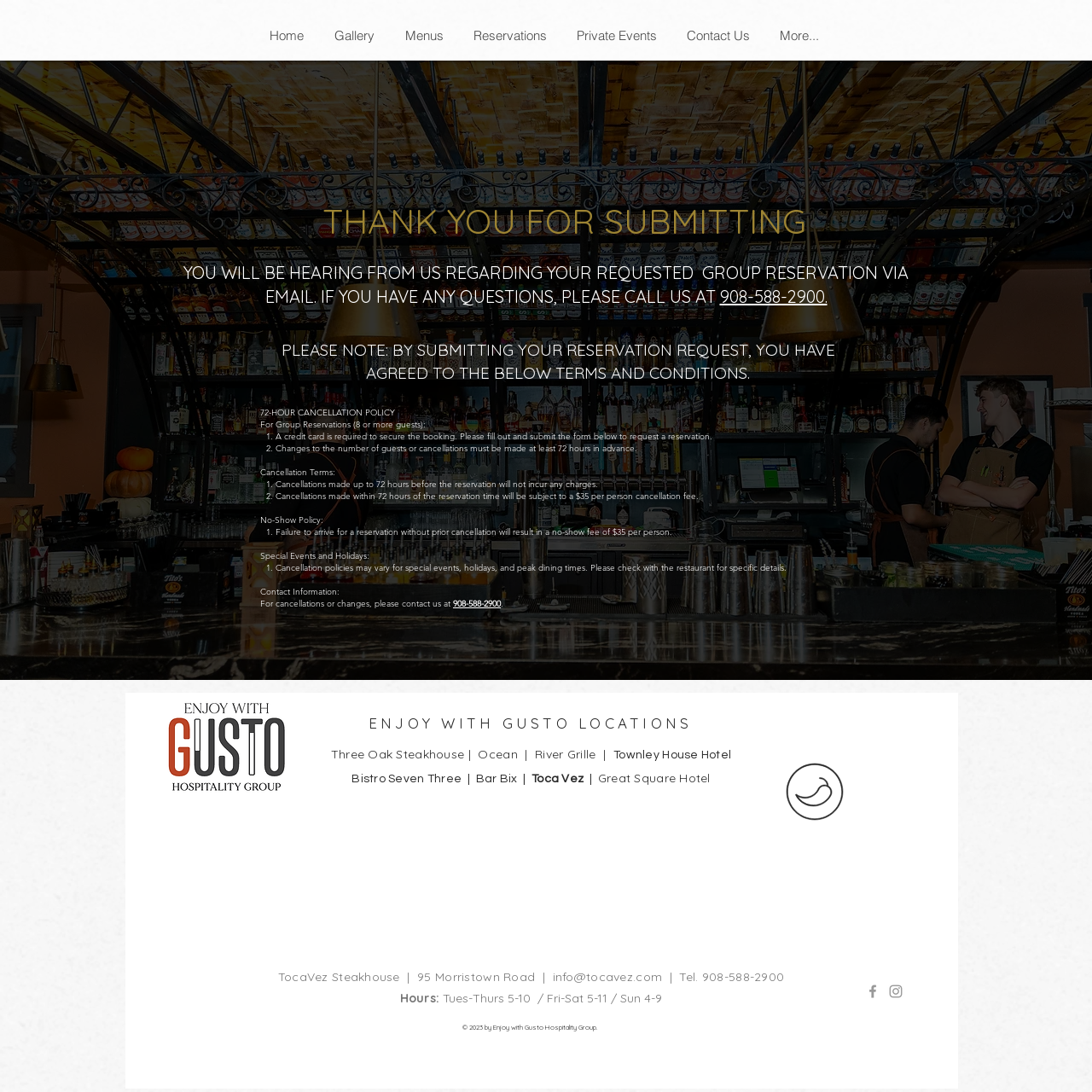Specify the bounding box coordinates of the area that needs to be clicked to achieve the following instruction: "Click Home".

[0.233, 0.012, 0.291, 0.054]